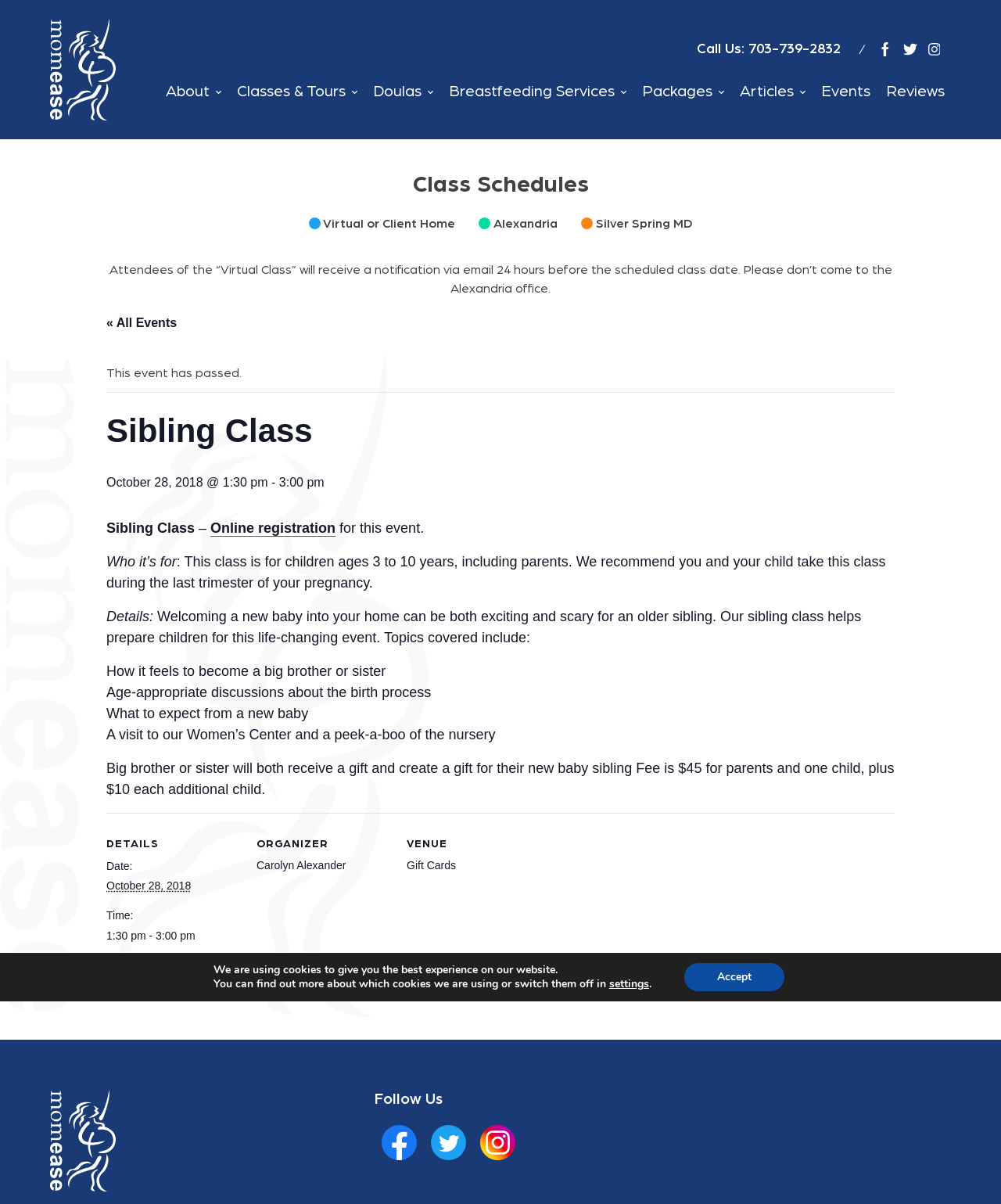What is the topic discussed in the Sibling Class?
Deliver a detailed and extensive answer to the question.

The answer can be found in the section 'Details' which states 'Our sibling class helps prepare children for this life-changing event. Topics covered include: How it feels to become a big brother or sister, Age-appropriate discussions about the birth process, What to expect from a new baby, A visit to our Women’s Center and a peek-a-boo of the nursery'